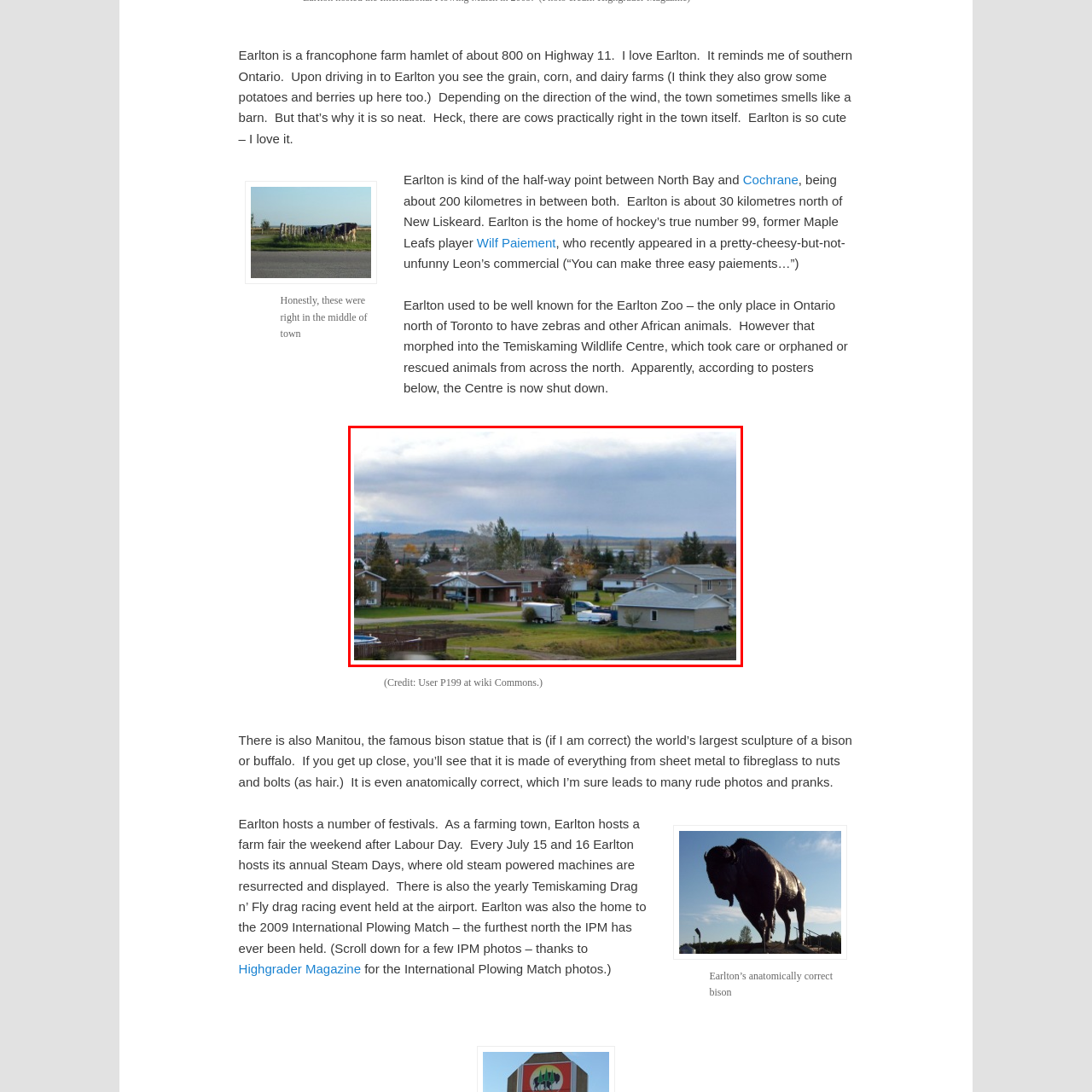Explain in detail what is happening in the image enclosed by the red border.

A scenic view of Earlton, Ontario, showcasing the quiet, rural landscape of this francophone hamlet. The image captures a collection of homes nestled amidst the natural beauty of the area, with subtle hints of autumn colors in the trees. In the background, rolling hills add depth to the landscape, while patches of open fields suggest the agricultural roots of the community. This charming town, located along Highway 11, is known for its close-knit rural atmosphere and the peaceful coexistence of residential life with the surrounding farmlands. Earlton's unique character is reflected in this serene setting, depicting the simplicity and charm of small-town living.